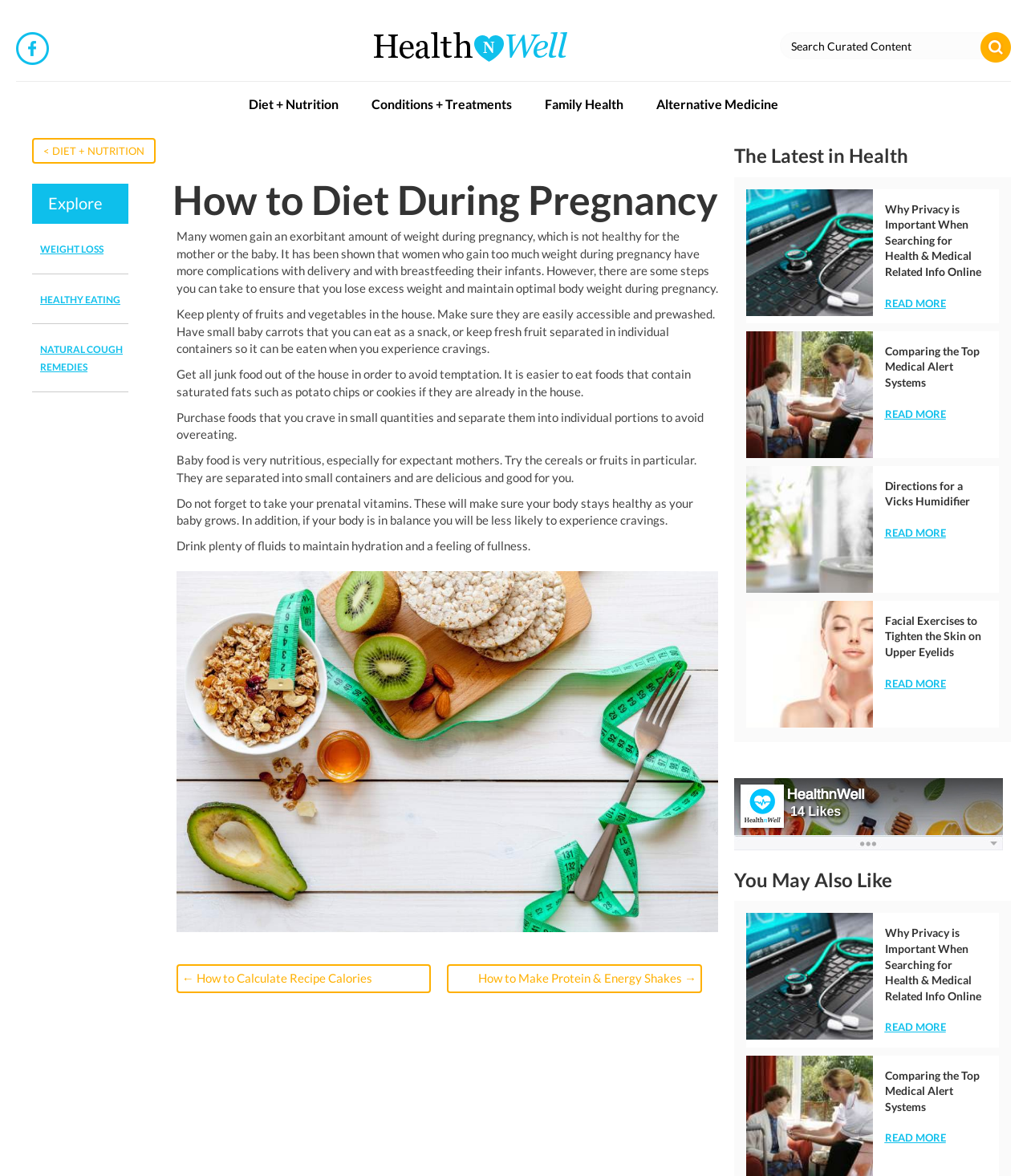Please find the bounding box coordinates of the element that needs to be clicked to perform the following instruction: "Click on Diet + Nutrition". The bounding box coordinates should be four float numbers between 0 and 1, represented as [left, top, right, bottom].

[0.242, 0.076, 0.33, 0.103]